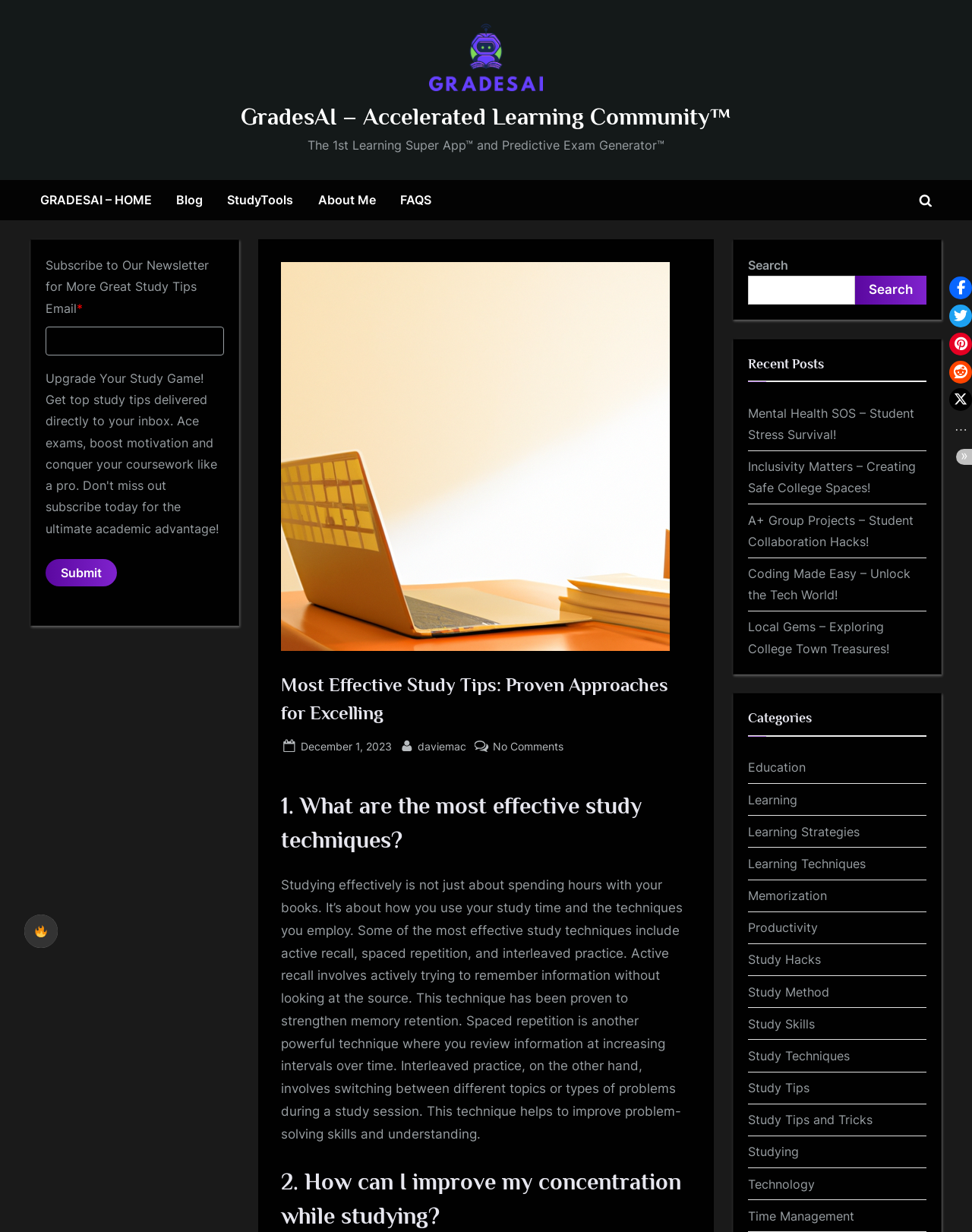Find the bounding box coordinates for the HTML element described in this sentence: "Studying". Provide the coordinates as four float numbers between 0 and 1, in the format [left, top, right, bottom].

[0.77, 0.929, 0.822, 0.941]